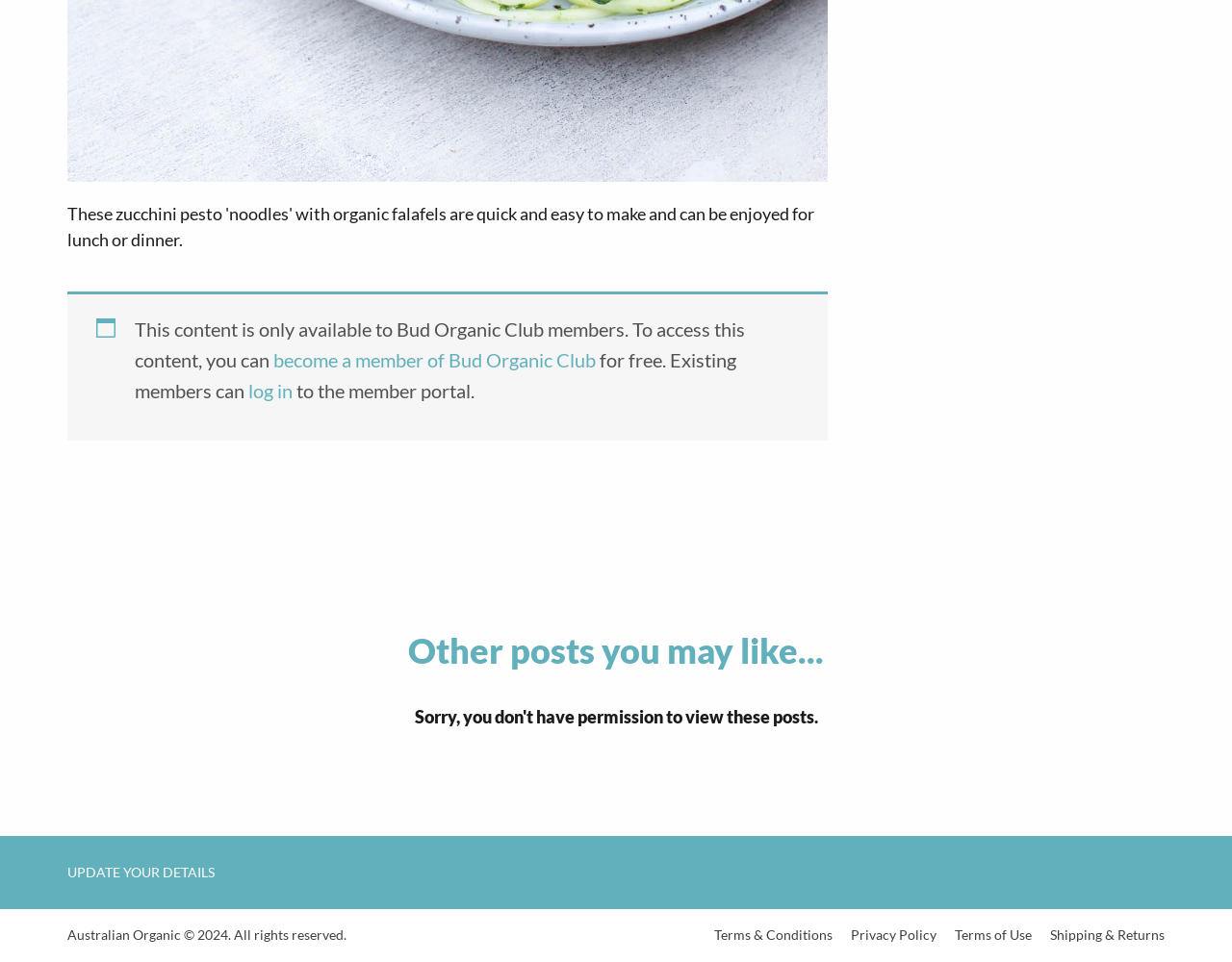Please examine the image and answer the question with a detailed explanation:
Where can existing members go?

The text 'Existing members can log in to the member portal.' indicates that existing members can access the member portal.